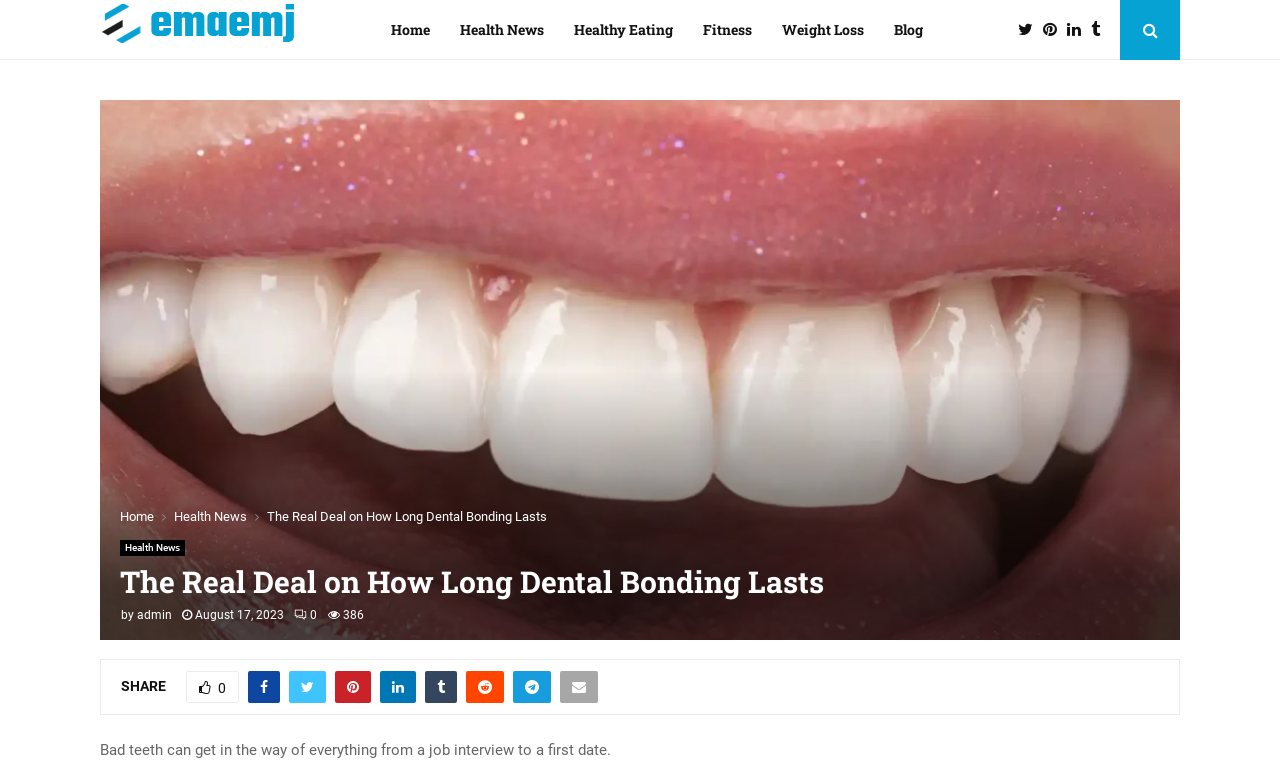From the webpage screenshot, predict the bounding box of the UI element that matches this description: "Health News".

[0.136, 0.668, 0.193, 0.688]